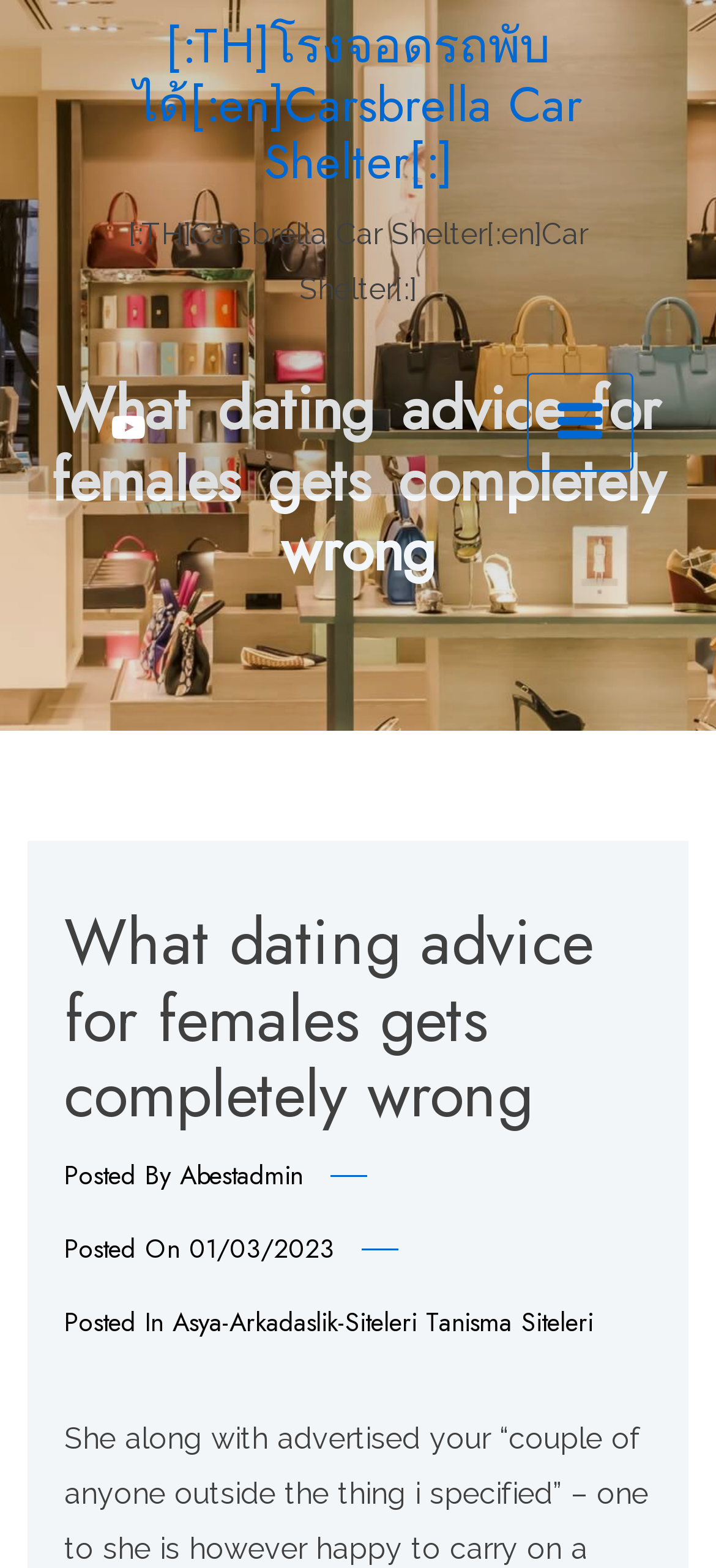Extract the bounding box coordinates for the UI element described by the text: "[:TH]โรงจอดรถพับได้[:en]Carsbrella Car Shelter[:]". The coordinates should be in the form of [left, top, right, bottom] with values between 0 and 1.

[0.187, 0.007, 0.813, 0.126]